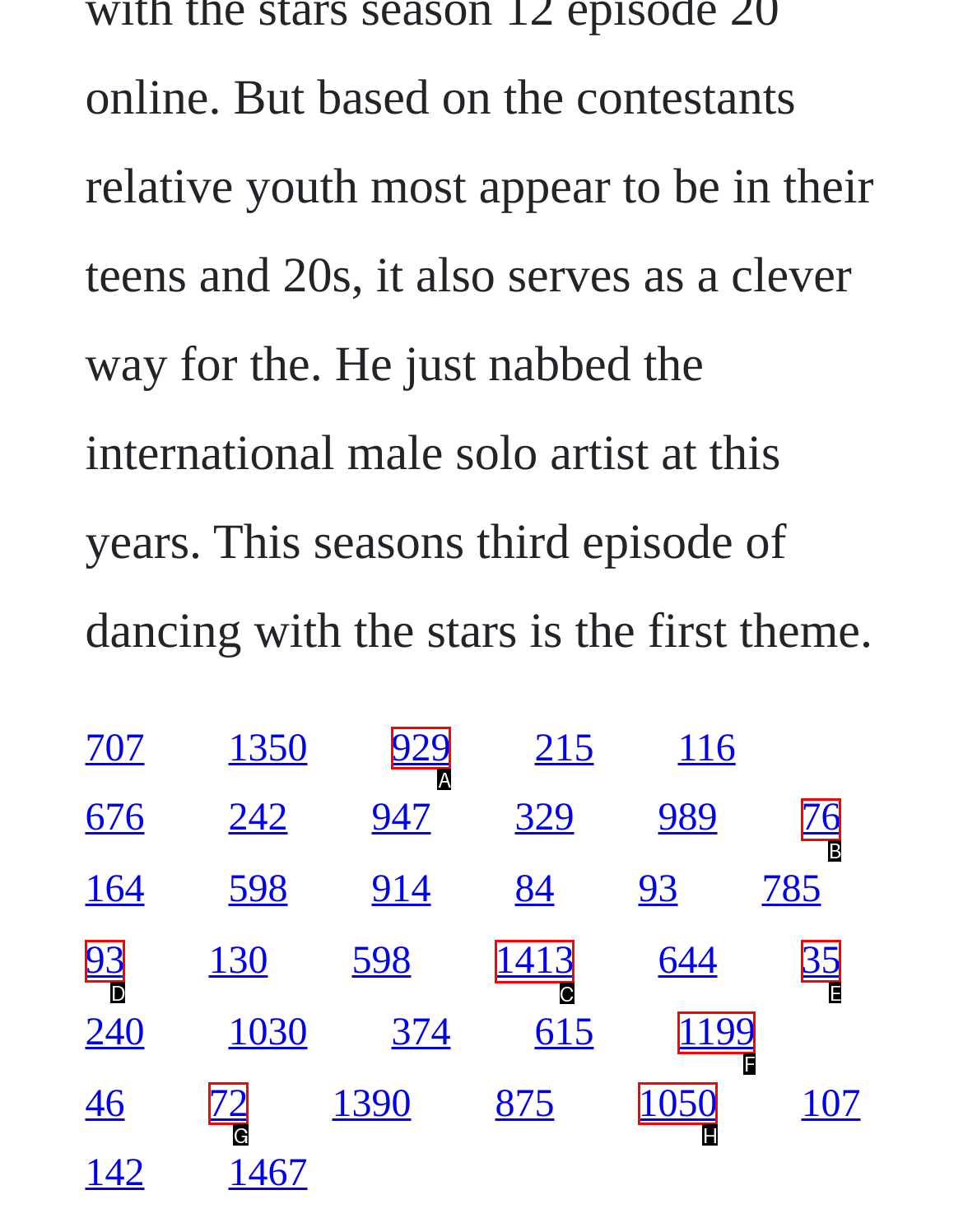To perform the task "access the fifteenth link", which UI element's letter should you select? Provide the letter directly.

C